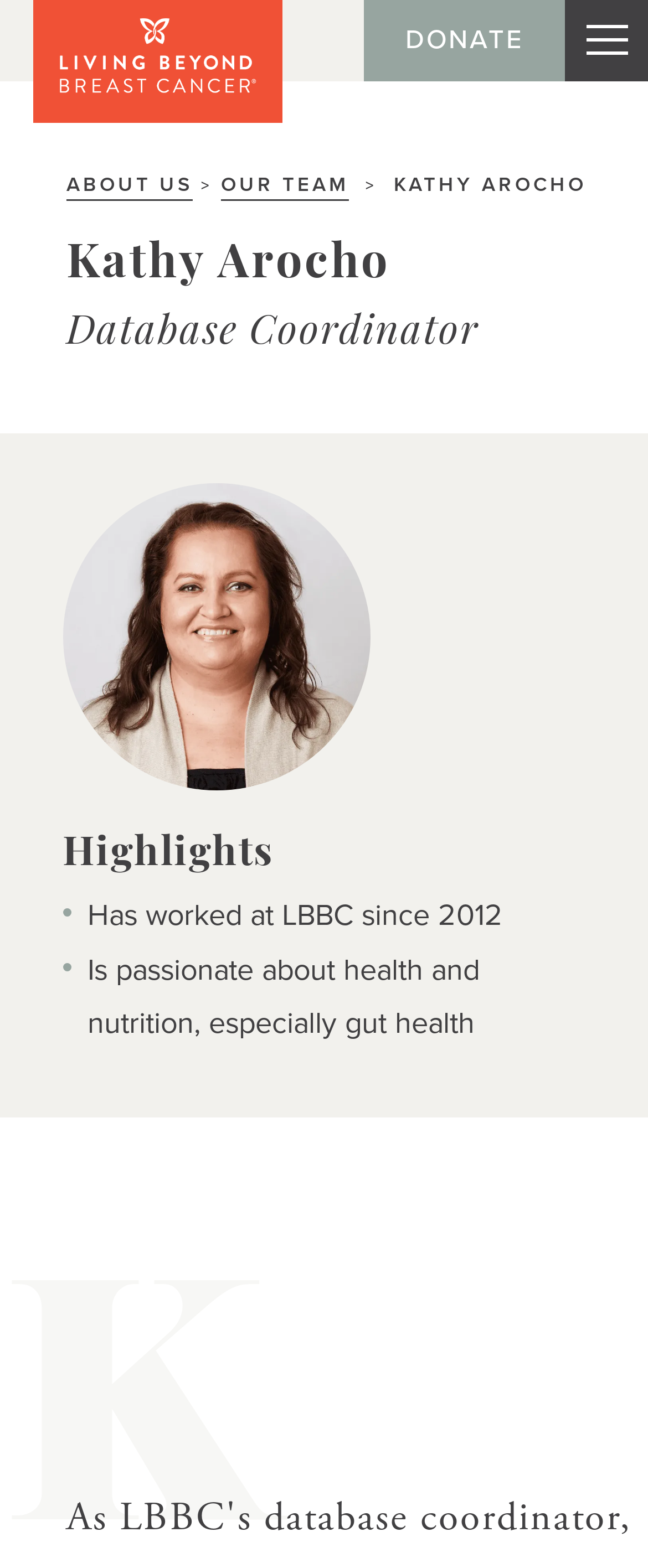Describe all visible elements and their arrangement on the webpage.

The webpage is about Kathy Arocho, a team member at Living Beyond Breast Cancer (LBBC). At the top left corner, there is a white LBBC logo featuring a small butterfly above two lines of text with the organization's name. 

On the top right side, there are four links: "DONATE", "ABOUT US", "OUR TEAM", and a link with the name "KATHY AROCHO". The "ABOUT US" and "OUR TEAM" links are positioned side by side, with a ">" symbol in between. 

Below the links, there is a heading with the name "Kathy Arocho". Underneath the heading, her job title "Database Coordinator" is mentioned. 

Further down the page, there is a section with the title "Highlights". This section contains two paragraphs of text, describing Kathy's work experience and her passion for health and nutrition, specifically gut health.